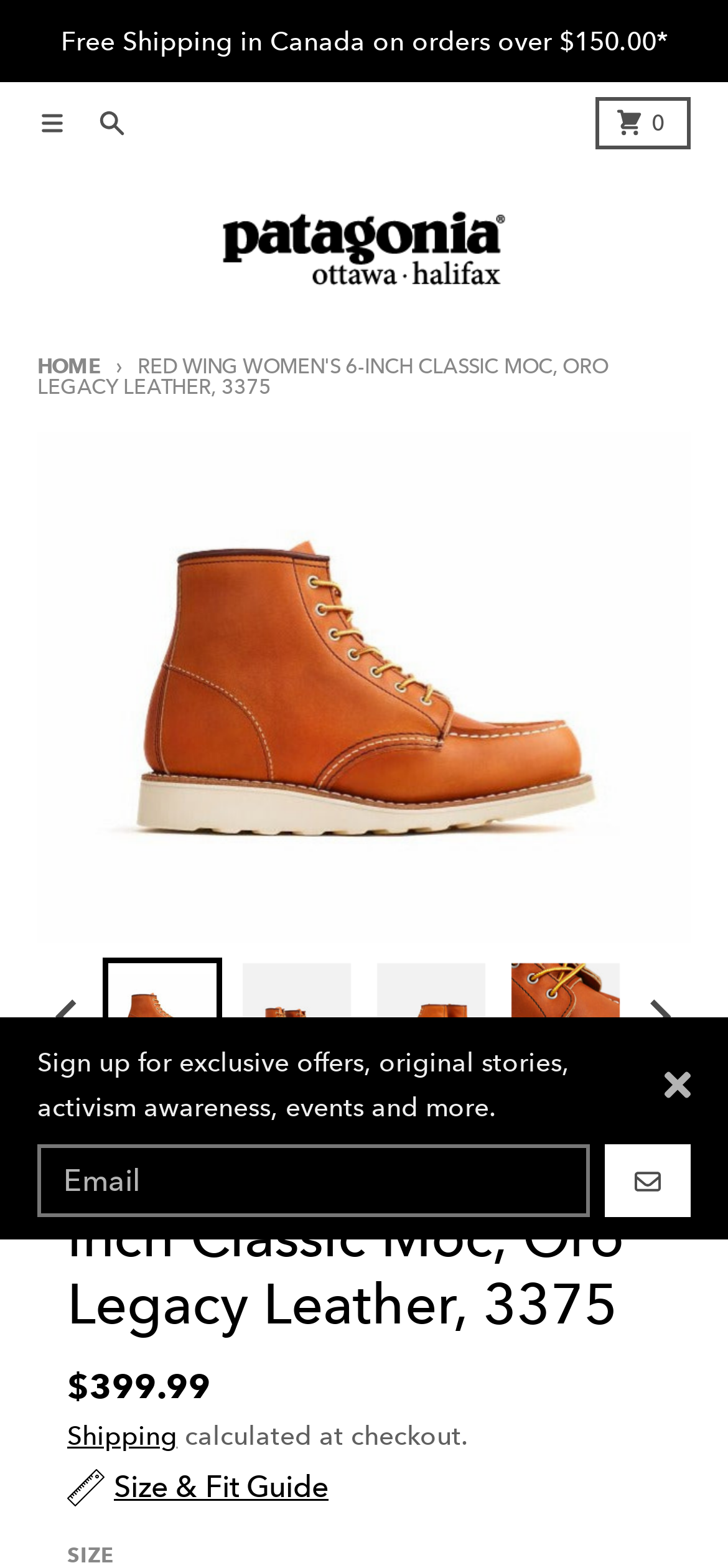What is the price of the Red Wing Women's 6-inch Classic Moc?
Using the image, respond with a single word or phrase.

$399.99